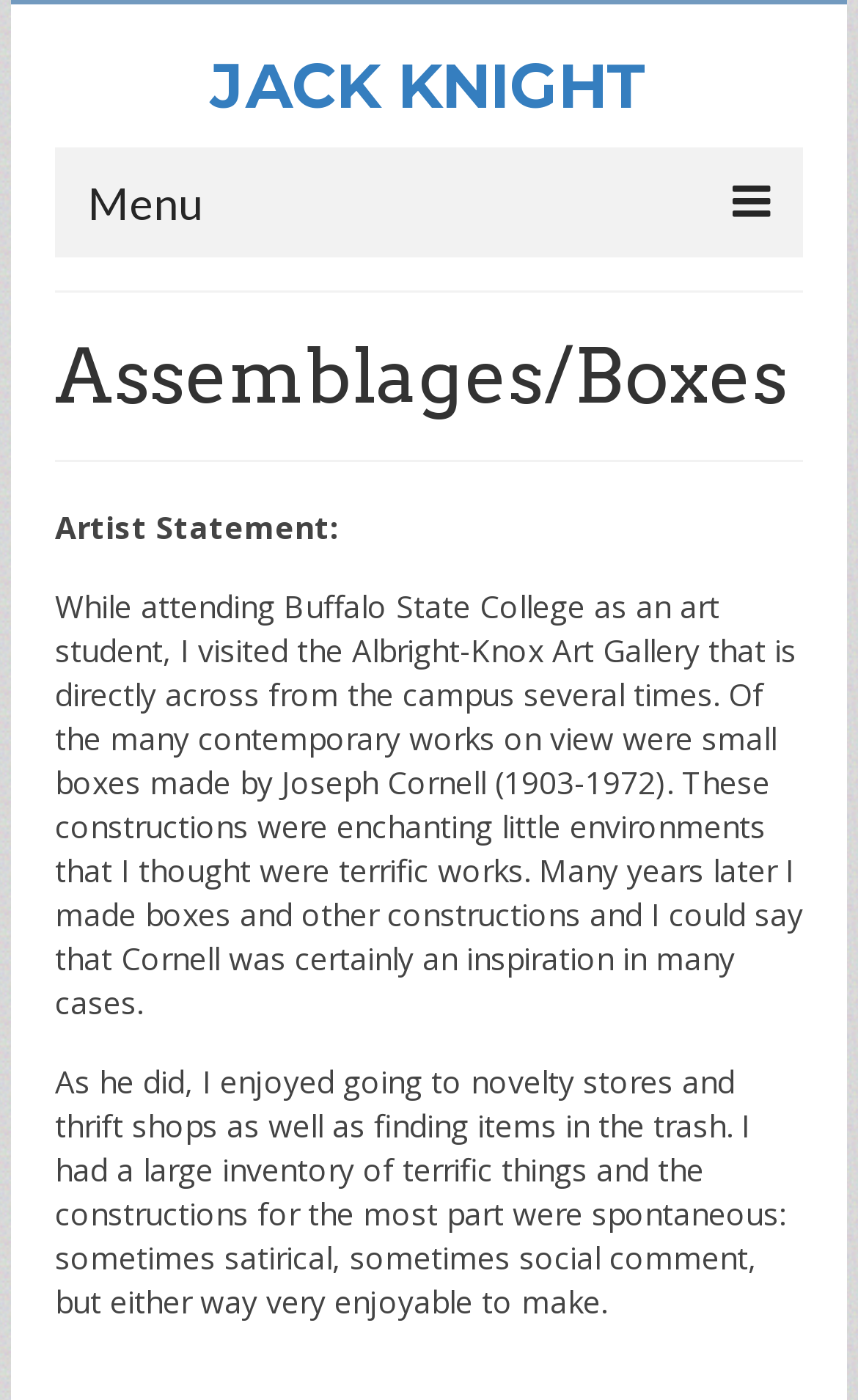Please specify the bounding box coordinates of the region to click in order to perform the following instruction: "Go to the Bio page".

[0.09, 0.522, 0.91, 0.586]